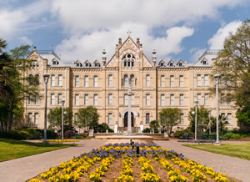Answer the question below in one word or phrase:
What is the color of the flowers in the garden?

Yellow